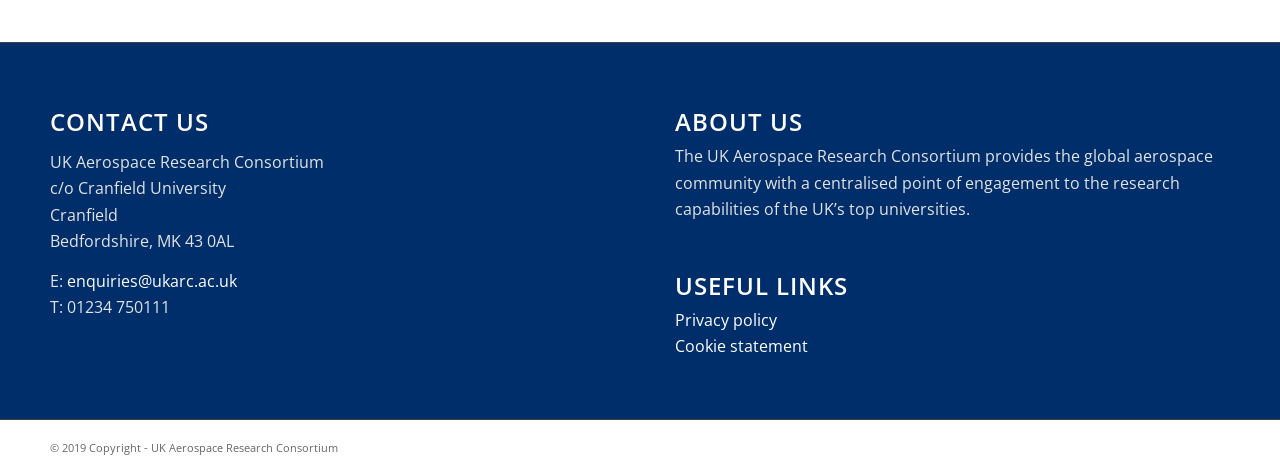What is the purpose of the UK Aerospace Research Consortium?
Based on the image content, provide your answer in one word or a short phrase.

Provide a centralised point of engagement to the research capabilities of the UK’s top universities